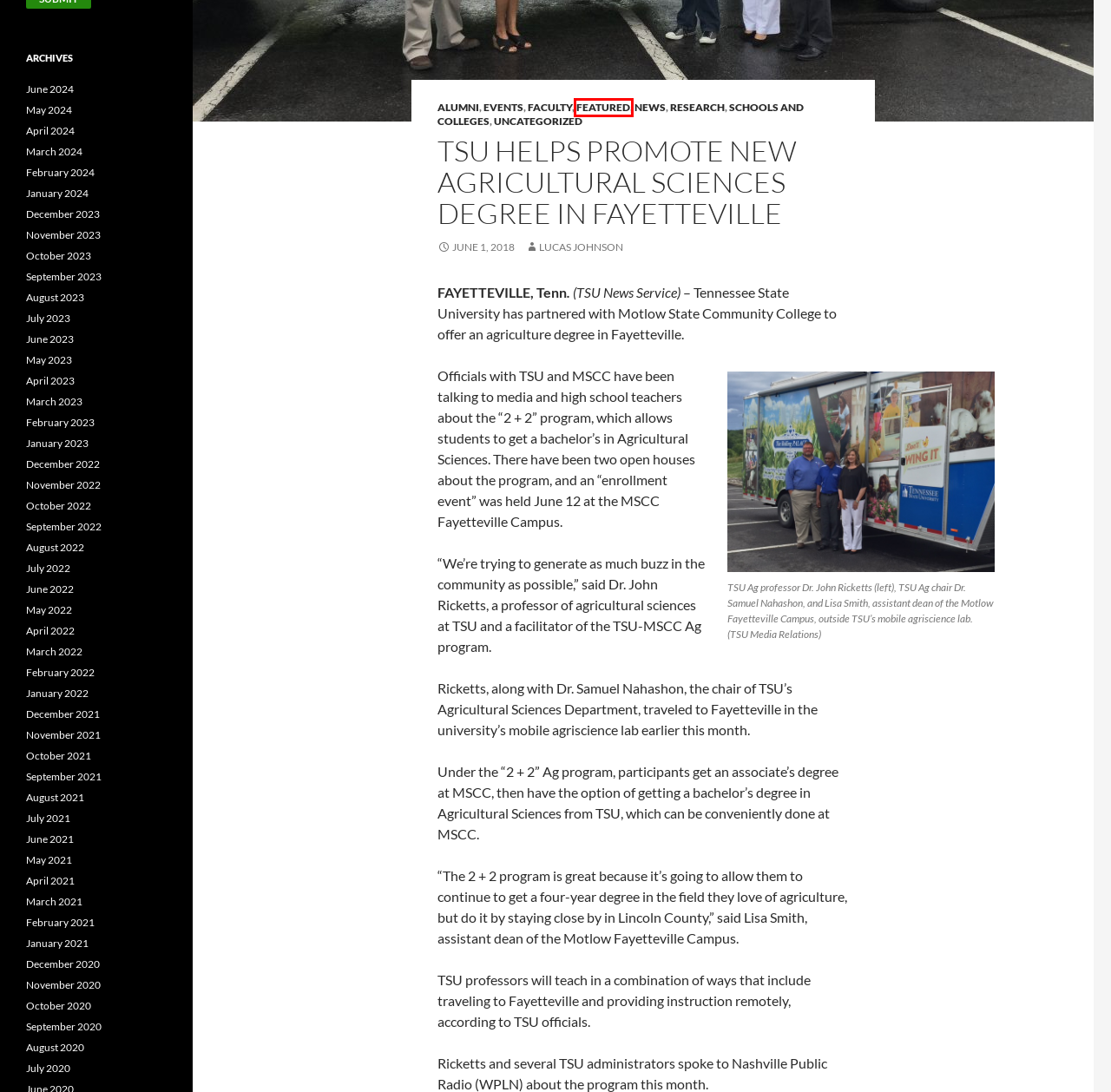You are presented with a screenshot of a webpage containing a red bounding box around a particular UI element. Select the best webpage description that matches the new webpage after clicking the element within the bounding box. Here are the candidates:
A. February | 2021 | Tennessee State University Newsroom
B. RESEARCH | Tennessee State University Newsroom
C. November | 2023 | Tennessee State University Newsroom
D. August | 2021 | Tennessee State University Newsroom
E. May | 2022 | Tennessee State University Newsroom
F. Alumni | Tennessee State University Newsroom
G. EVENTS | Tennessee State University Newsroom
H. FEATURED | Tennessee State University Newsroom

H